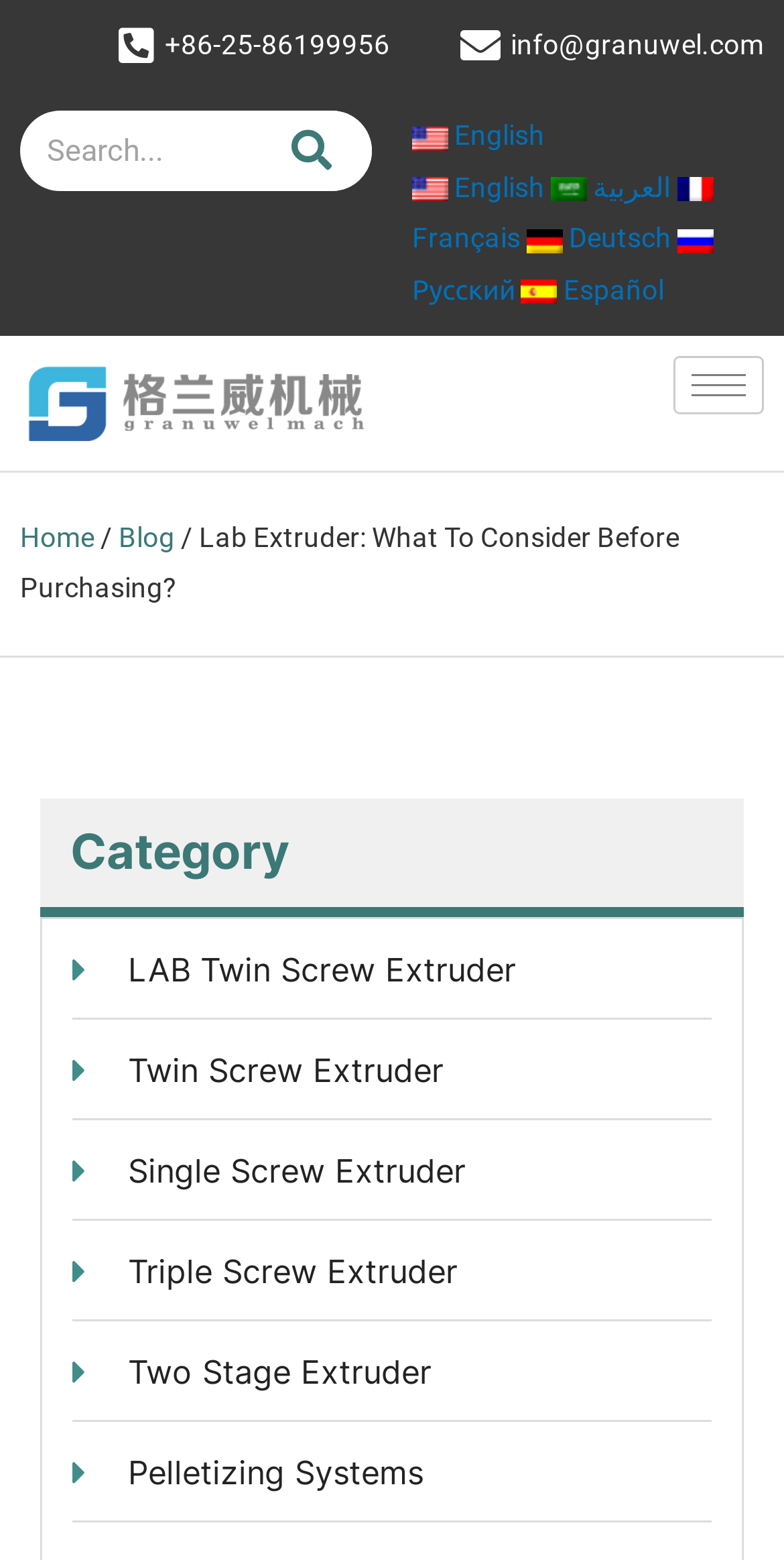Please respond to the question with a concise word or phrase:
How many types of extruders are listed?

6